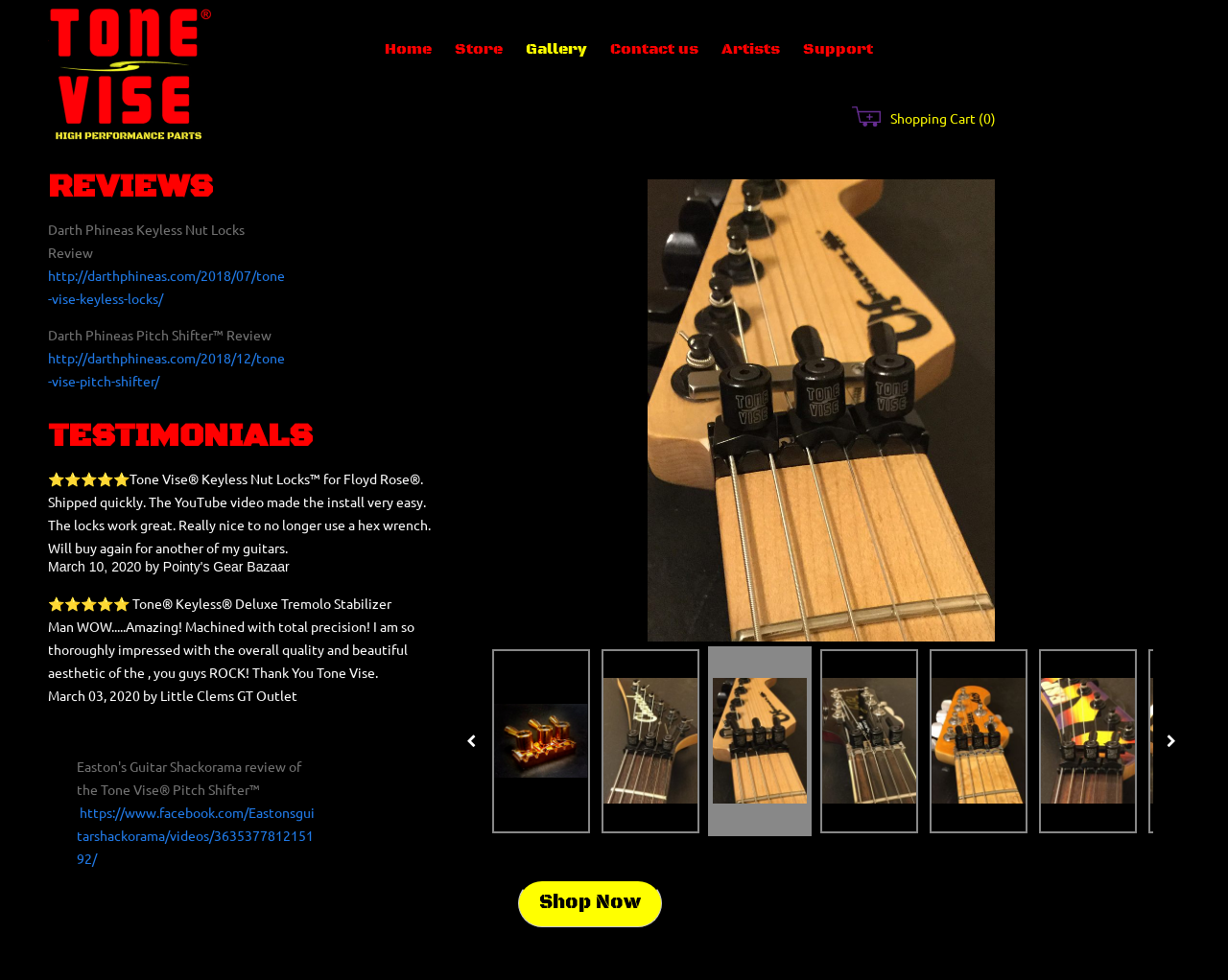What is the text of the first review?
Using the image as a reference, answer the question in detail.

I looked at the reviews section and found the first review, which has the text 'Tone Vise Keyless Nut Locks for Floyd Rose.'. This is the text of the first review.